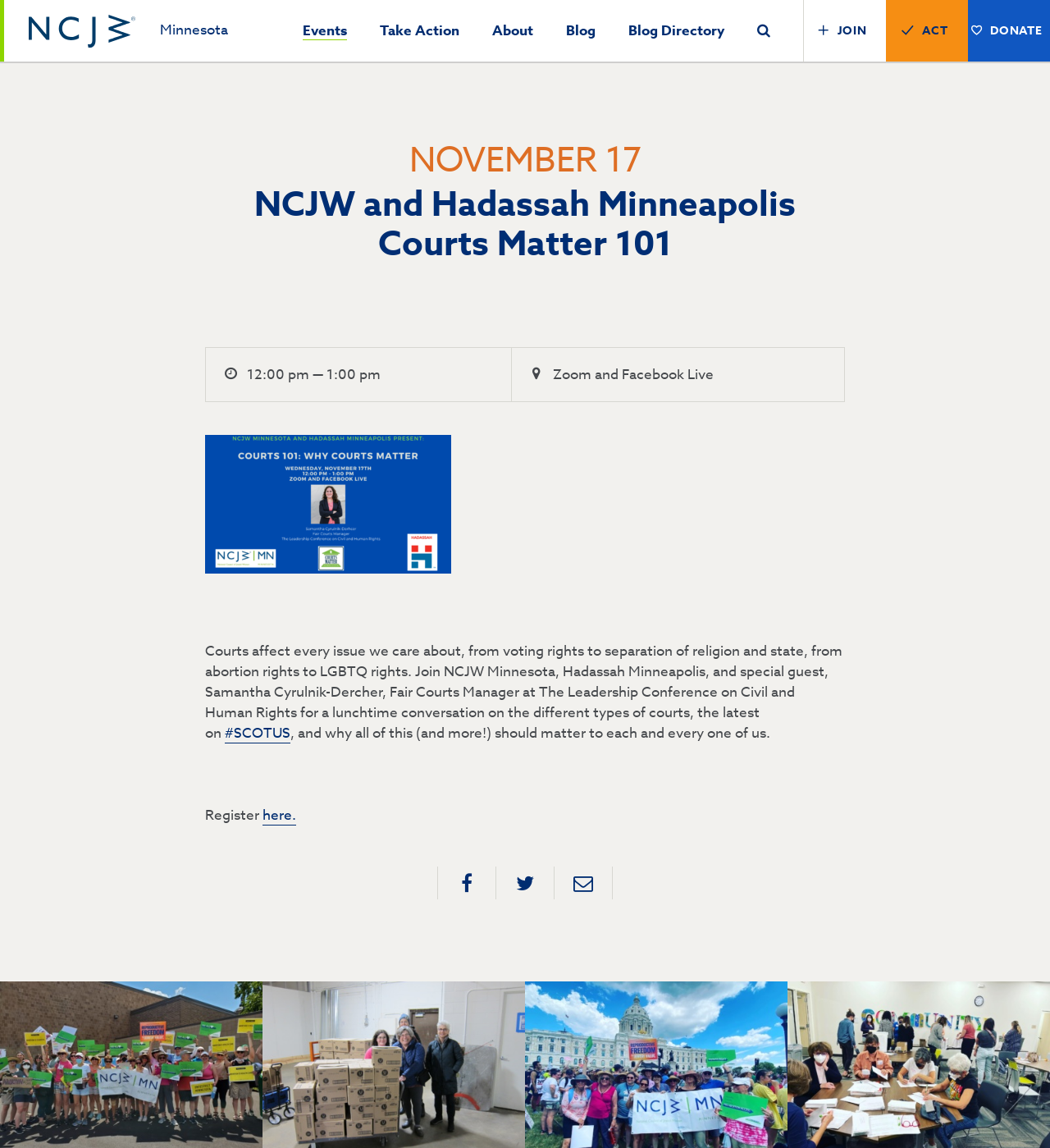What is the date of the Courts Matter 101 event?
Please give a detailed and elaborate explanation in response to the question.

I found the date of the event by looking at the header section of the webpage, where it says 'NOVEMBER 17' in a prominent font size.